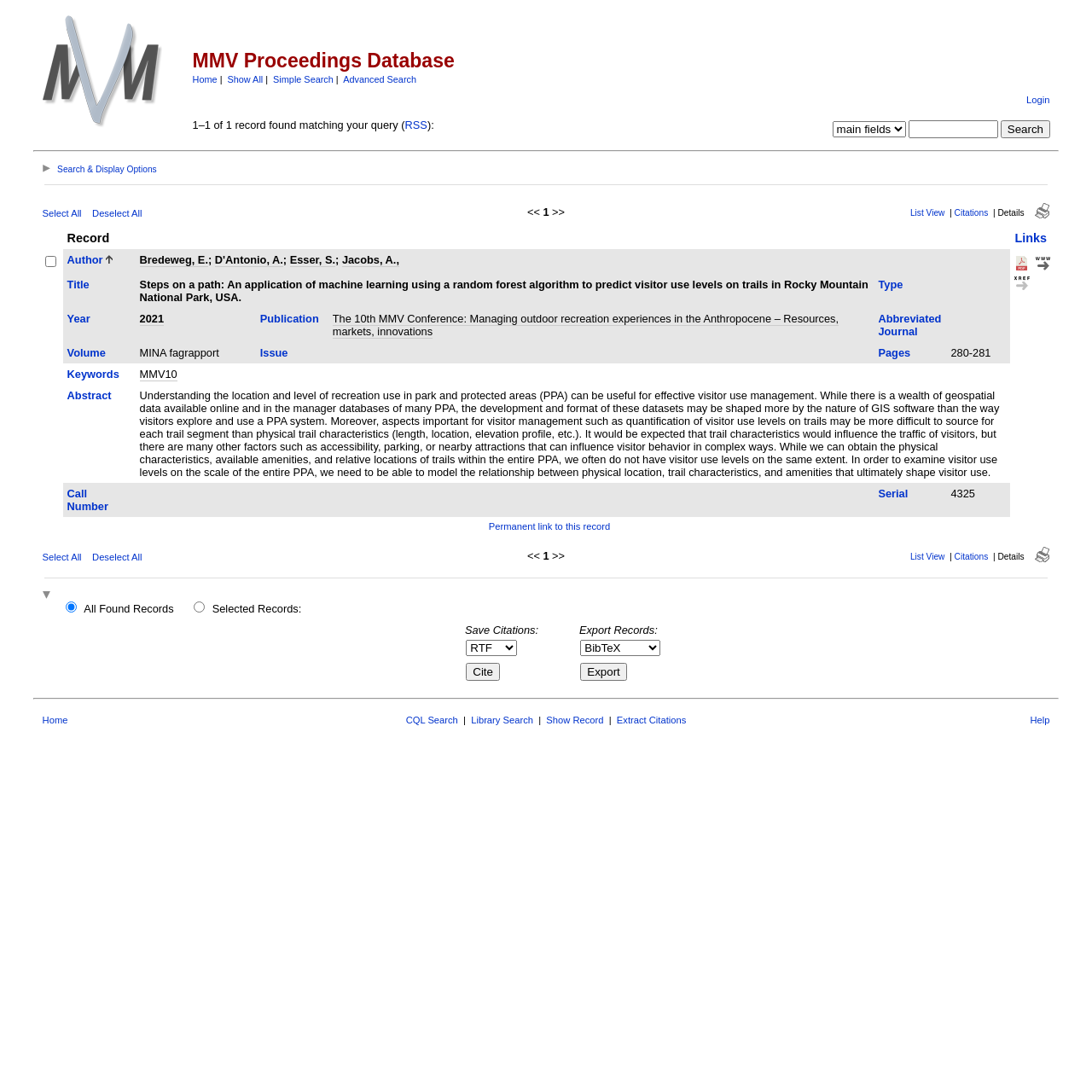Give a short answer to this question using one word or a phrase:
What is the author of the proceeding?

Bredeweg, E.; D'Antonio, A.; Esser, S.; Jacobs, A.